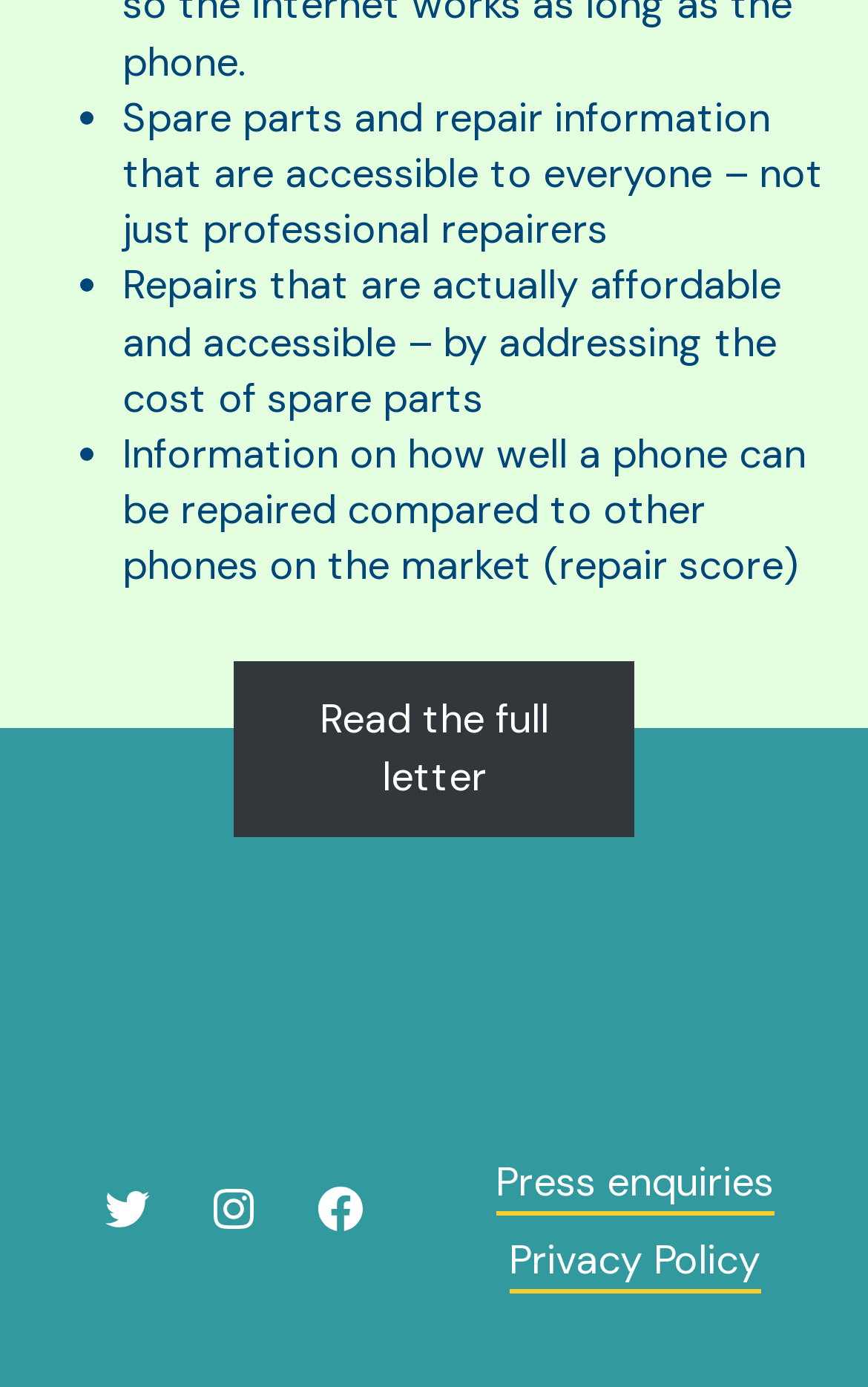Respond to the following question using a concise word or phrase: 
What is the main purpose of this website?

Right to Repair